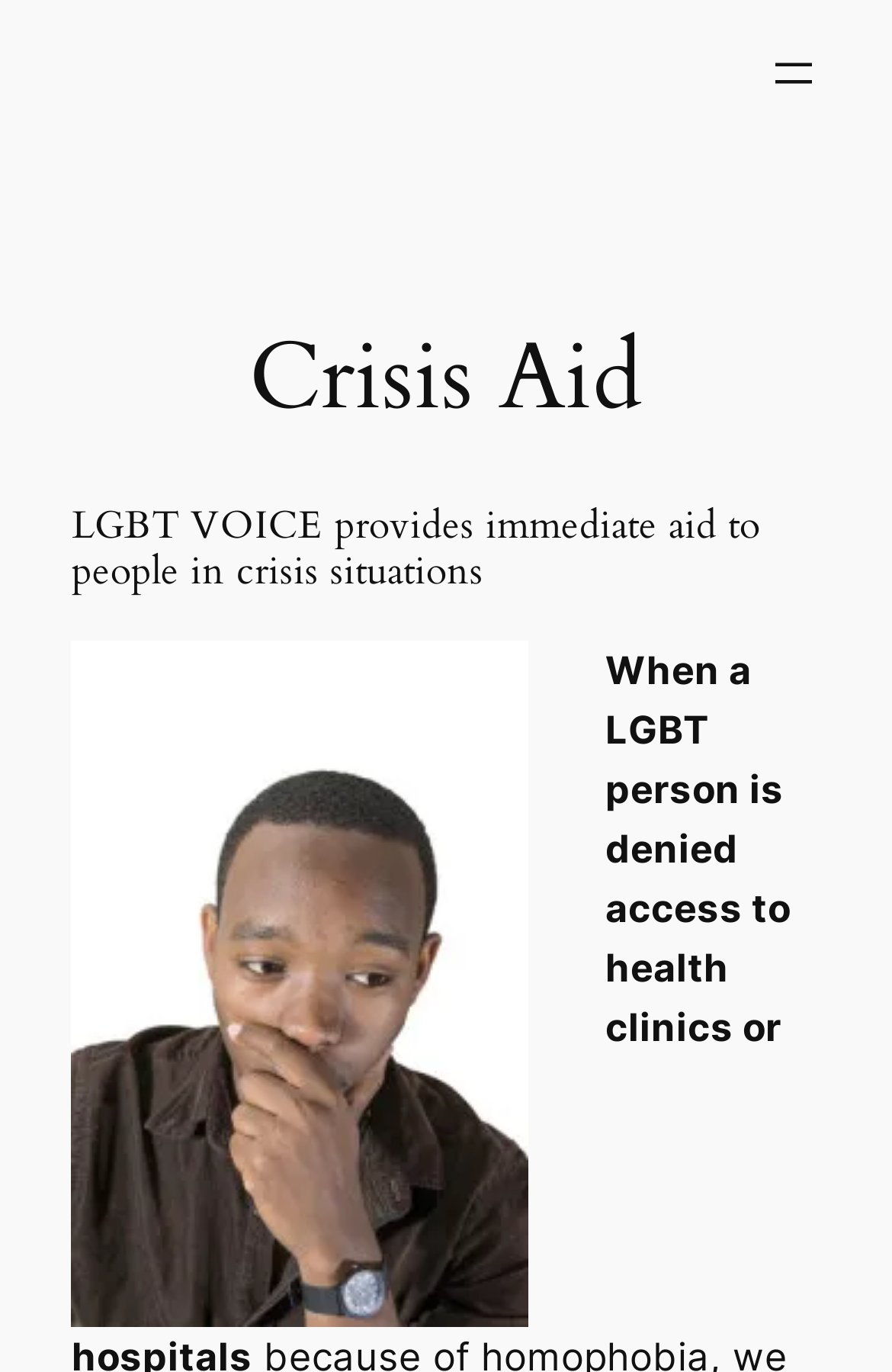Answer the question in a single word or phrase:
What is the purpose of the image?

To illustrate crisis situations